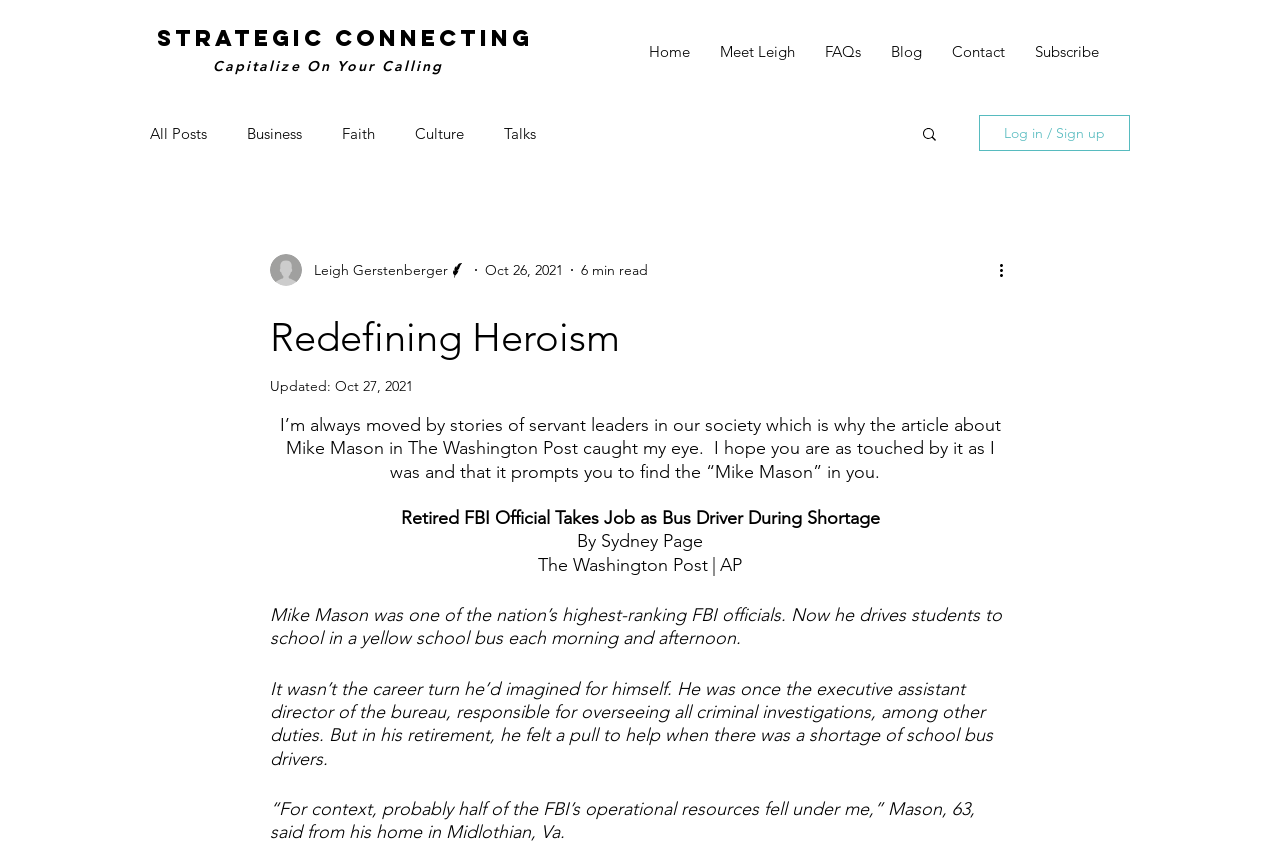Answer with a single word or phrase: 
Who is the author of the article?

Leigh Gerstenberger